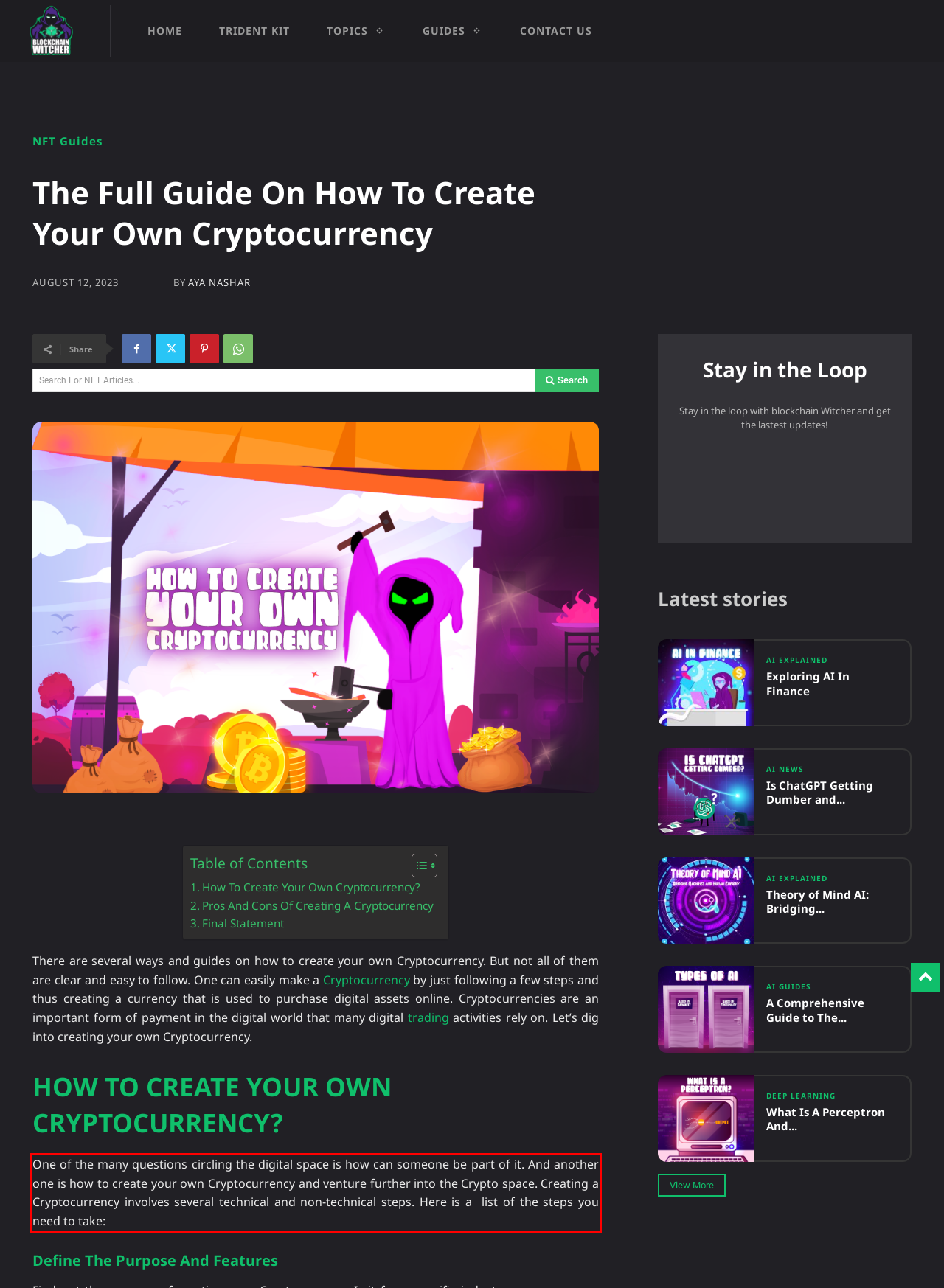Within the screenshot of a webpage, identify the red bounding box and perform OCR to capture the text content it contains.

One of the many questions circling the digital space is how can someone be part of it. And another one is how to create your own Cryptocurrency and venture further into the Crypto space. Creating a Cryptocurrency involves several technical and non-technical steps. Here is a list of the steps you need to take: